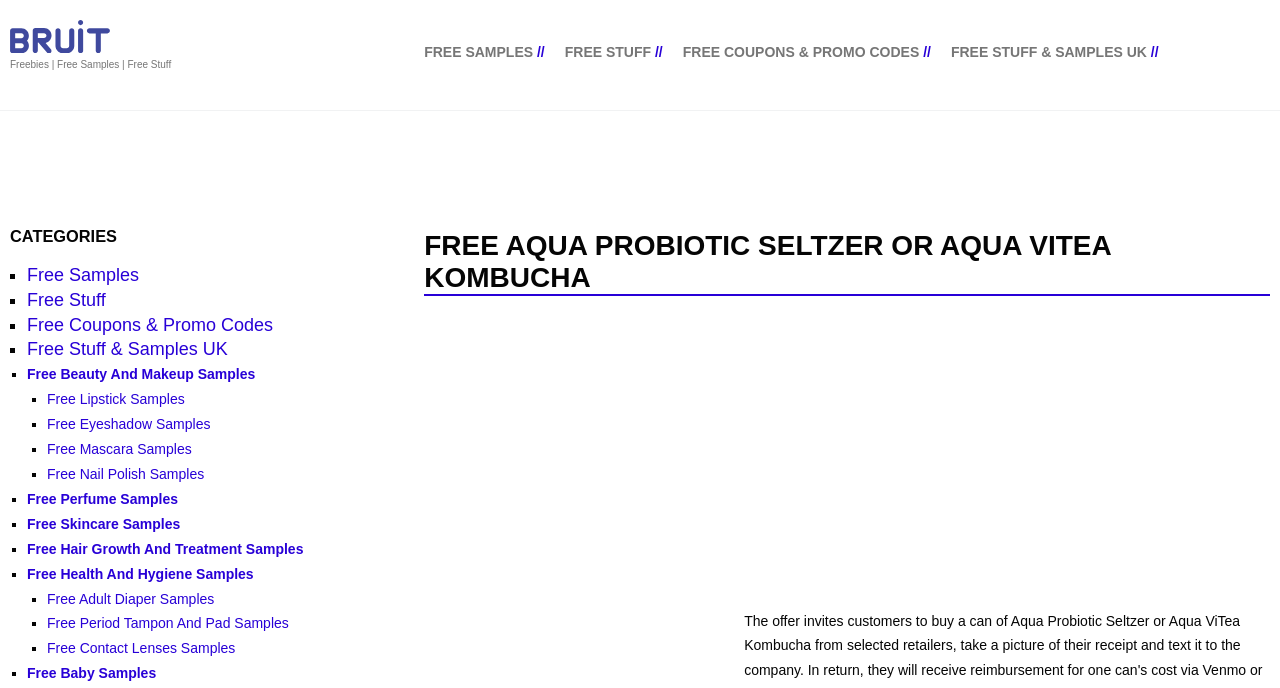Indicate the bounding box coordinates of the element that needs to be clicked to satisfy the following instruction: "Click on 'FREE SAMPLES'". The coordinates should be four float numbers between 0 and 1, i.e., [left, top, right, bottom].

[0.331, 0.064, 0.416, 0.087]